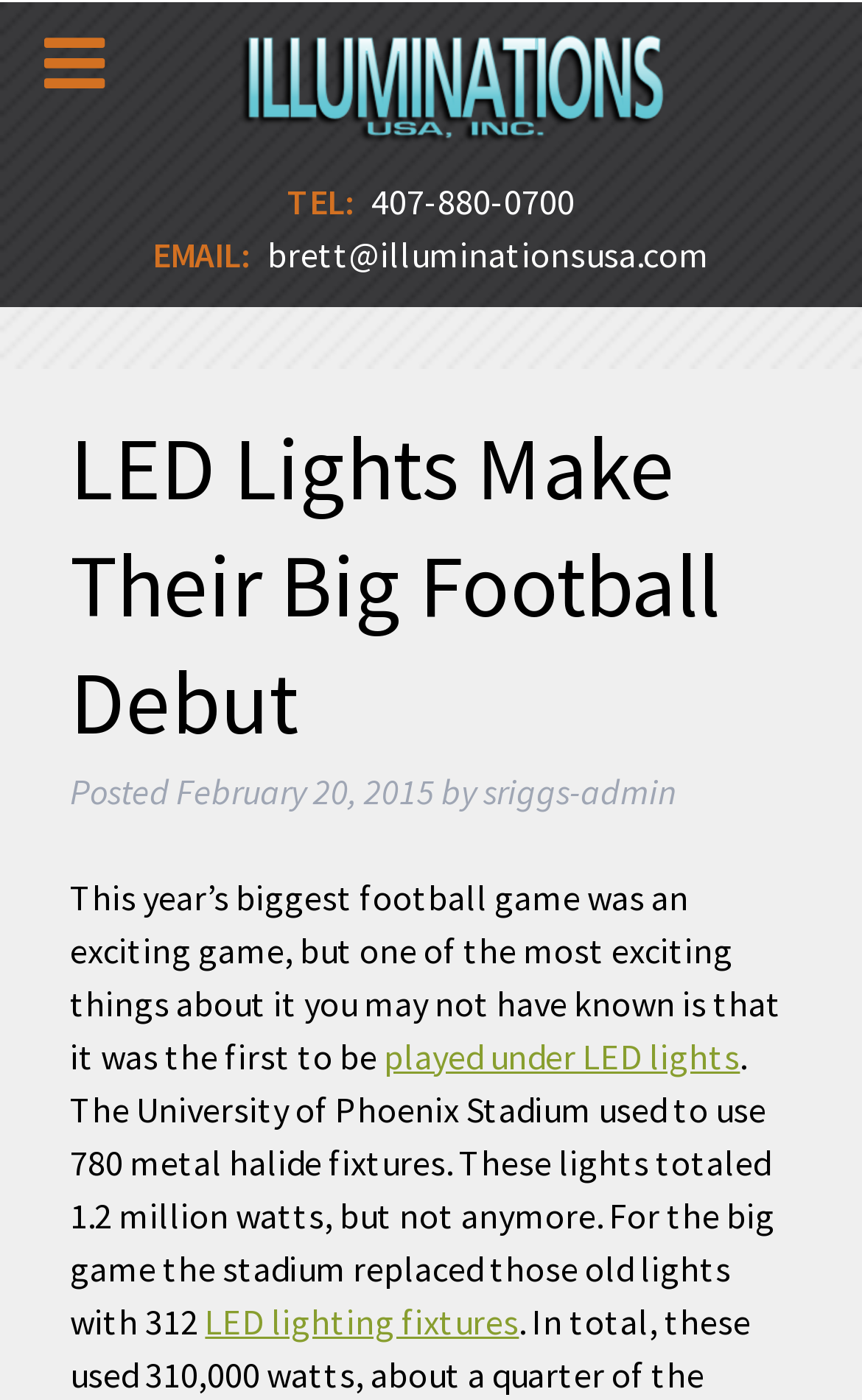Bounding box coordinates should be in the format (top-left x, top-left y, bottom-right x, bottom-right y) and all values should be floating point numbers between 0 and 1. Determine the bounding box coordinate for the UI element described as: LED lighting fixtures

[0.238, 0.928, 0.602, 0.959]